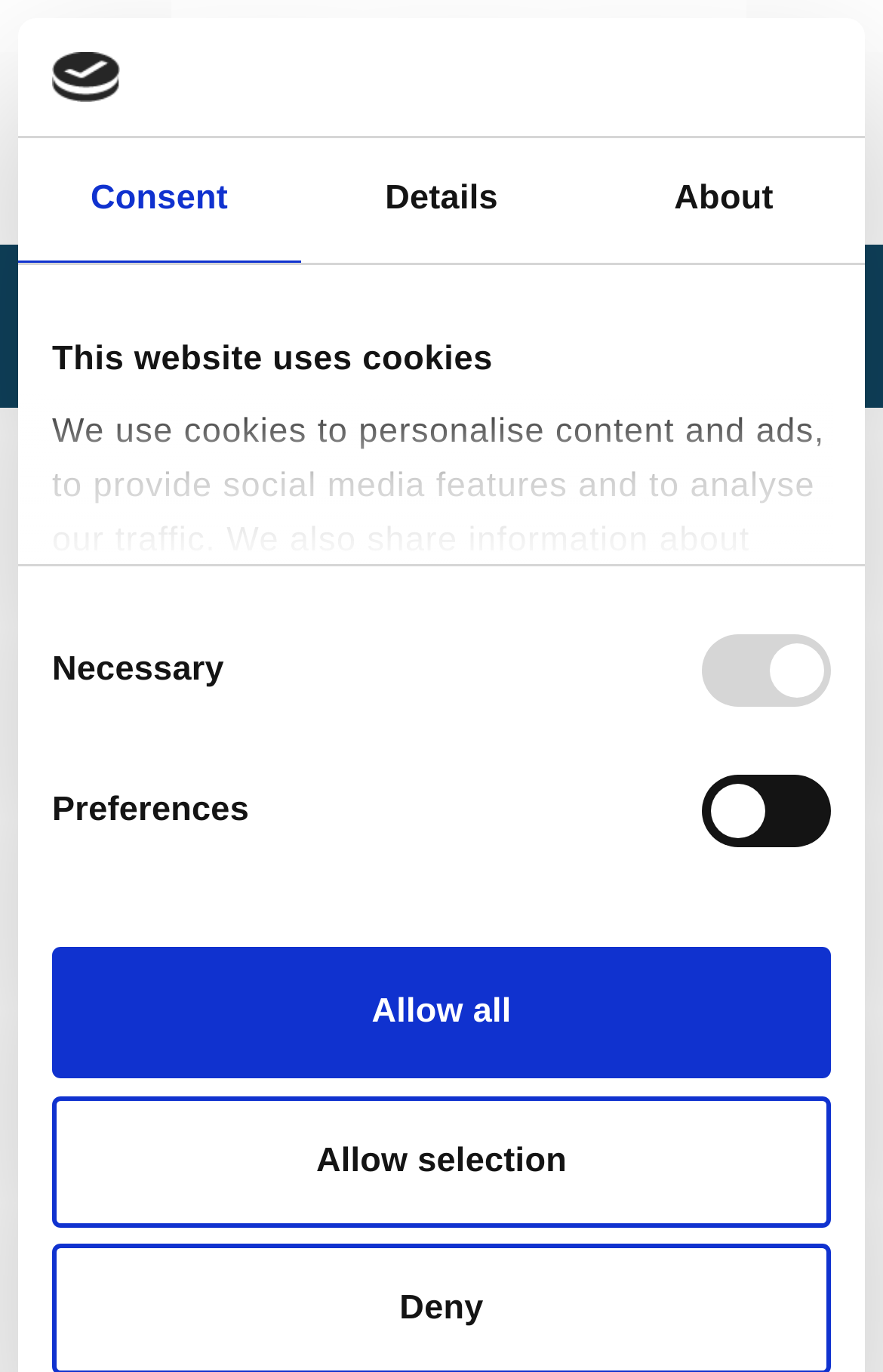Provide an in-depth caption for the contents of the webpage.

The webpage presents the members of the Expert Panel of the Independent Complaints Mechanism of the International Climate Initiative (IKI ICM). At the top left corner, there is a logo of IKI. Below the logo, there is a horizontal tab list with three tabs: "Consent", "Details", and "About". The "Consent" tab is currently selected.

In the "Consent" tab panel, there is a paragraph of text explaining the use of cookies on the website. Below the text, there is a group of consent selection options, including "Necessary", "Preferences", "Statistics", and "Marketing", each with a corresponding checkbox. The "Necessary" checkbox is disabled and checked by default.

There are two buttons below the consent selection options: "Allow selection" and "Allow all". The "Allow selection" button is located at the bottom left corner of the consent tab panel, while the "Allow all" button is above it.

At the top right corner, there are several links and buttons, including a link to the IKI homepage, a link to the "About the IKI" website, a link to a page for sign language, a link to a page for plain language, a search button, and a main navigation button.

Below the top navigation bar, there is a breadcrumb navigation section, which shows the current page's location in the website's hierarchy. The breadcrumb navigation section is followed by a heading that reads "Members of the Expert Panel of the Independent Complaints Mechanism (IKI ICM)".